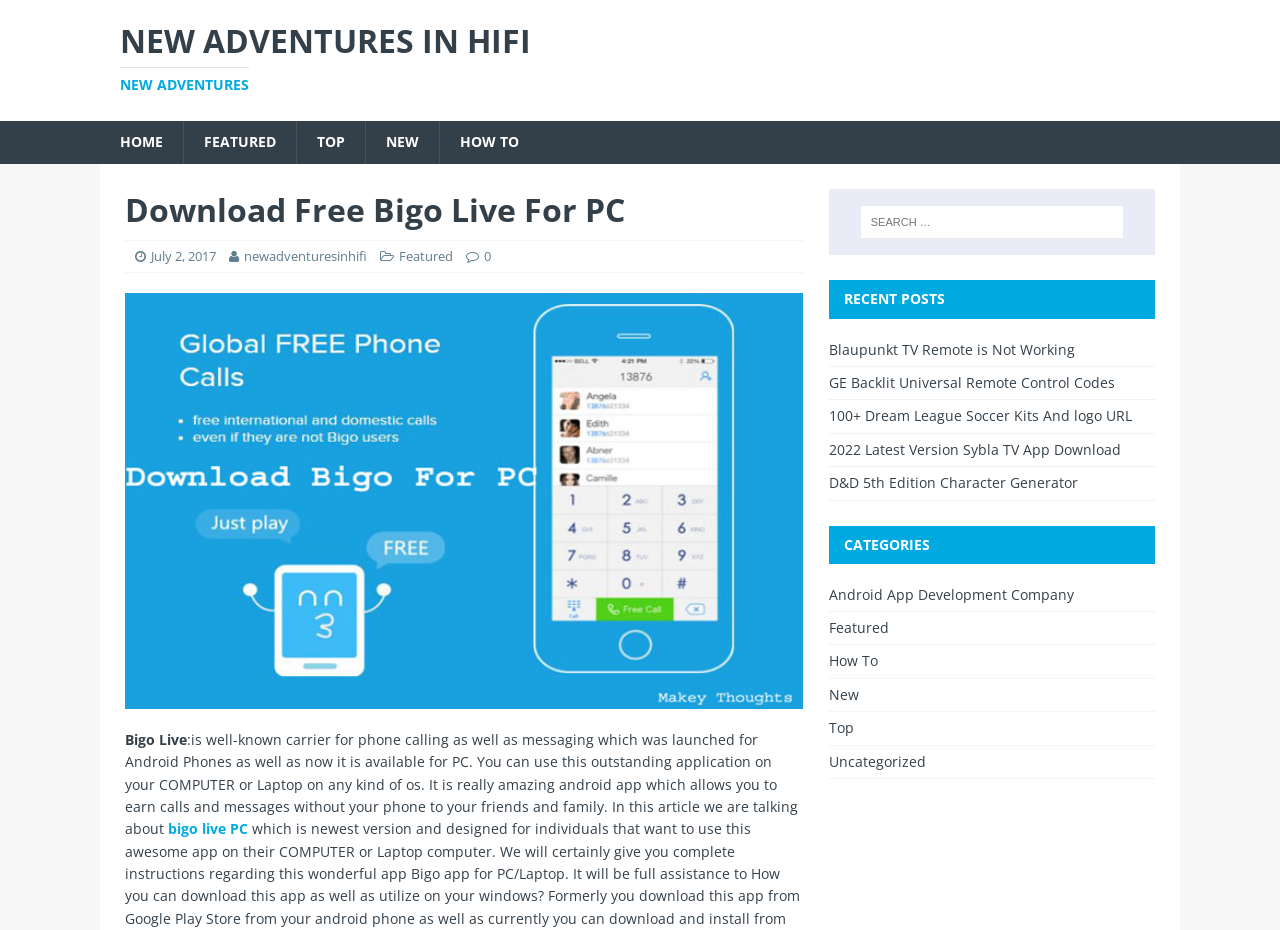Using the information shown in the image, answer the question with as much detail as possible: Is there a search function on this website?

The presence of a search function can be inferred from the search box with the label 'Search for:' which is located in the right-hand sidebar of the webpage.